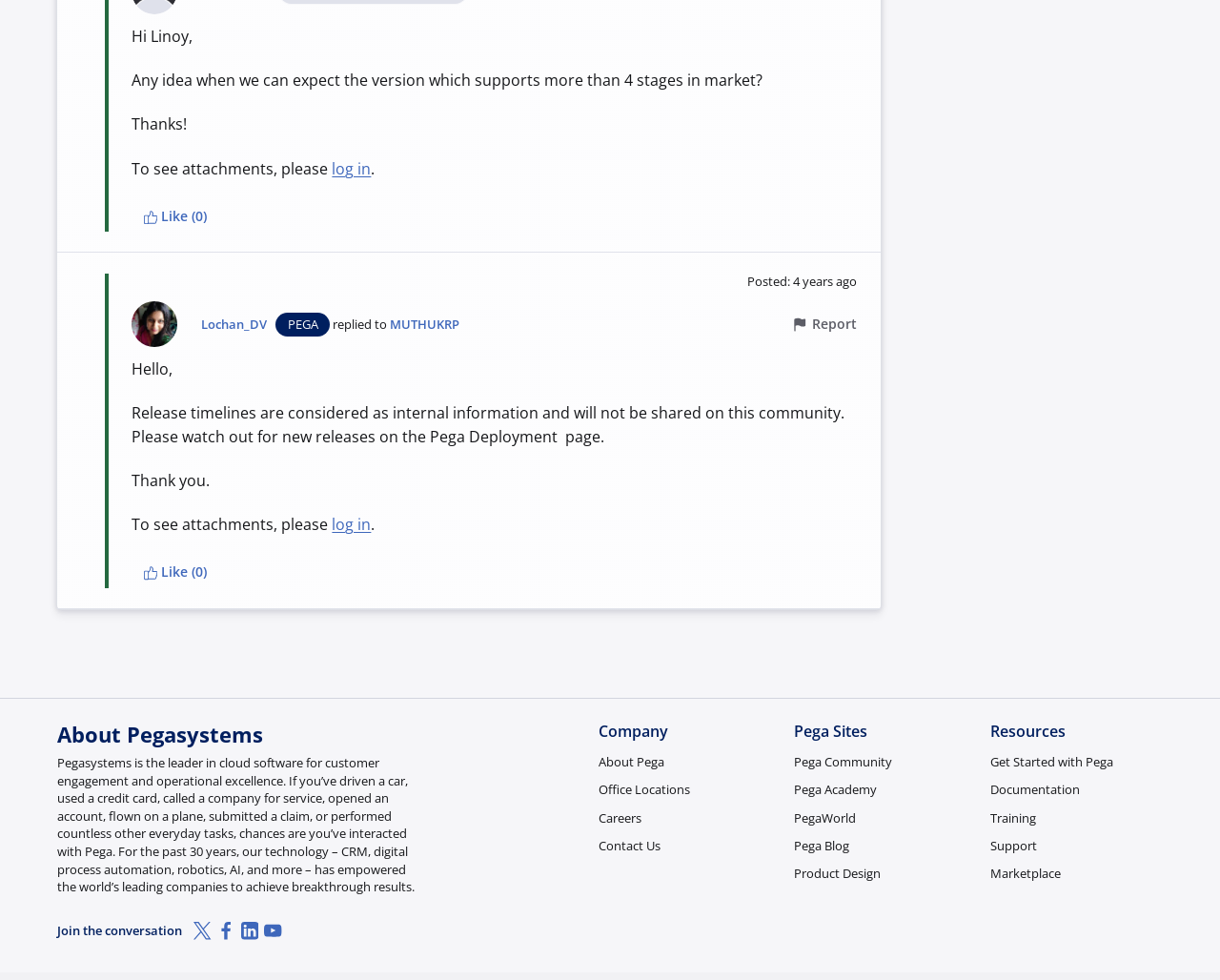How many years ago was the message posted?
Please use the image to provide an in-depth answer to the question.

I found the answer by looking at the timestamp of the message and seeing that it was posted '4 years ago'.